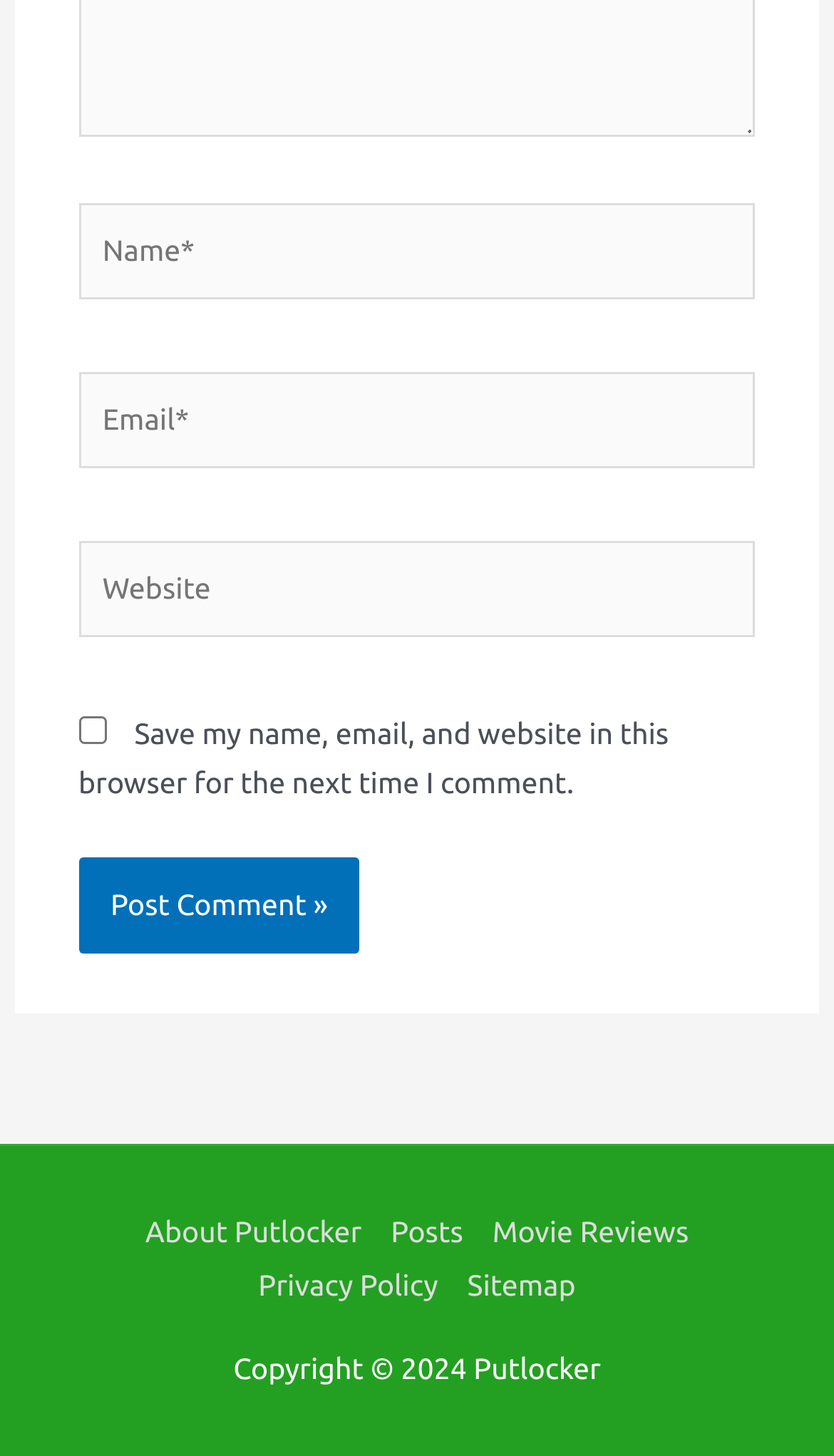Utilize the information from the image to answer the question in detail:
What is the purpose of the checkbox?

The checkbox is located below the 'Website' textbox and has a label 'Save my name, email, and website in this browser for the next time I comment.' This suggests that its purpose is to save the user's comment information for future use.